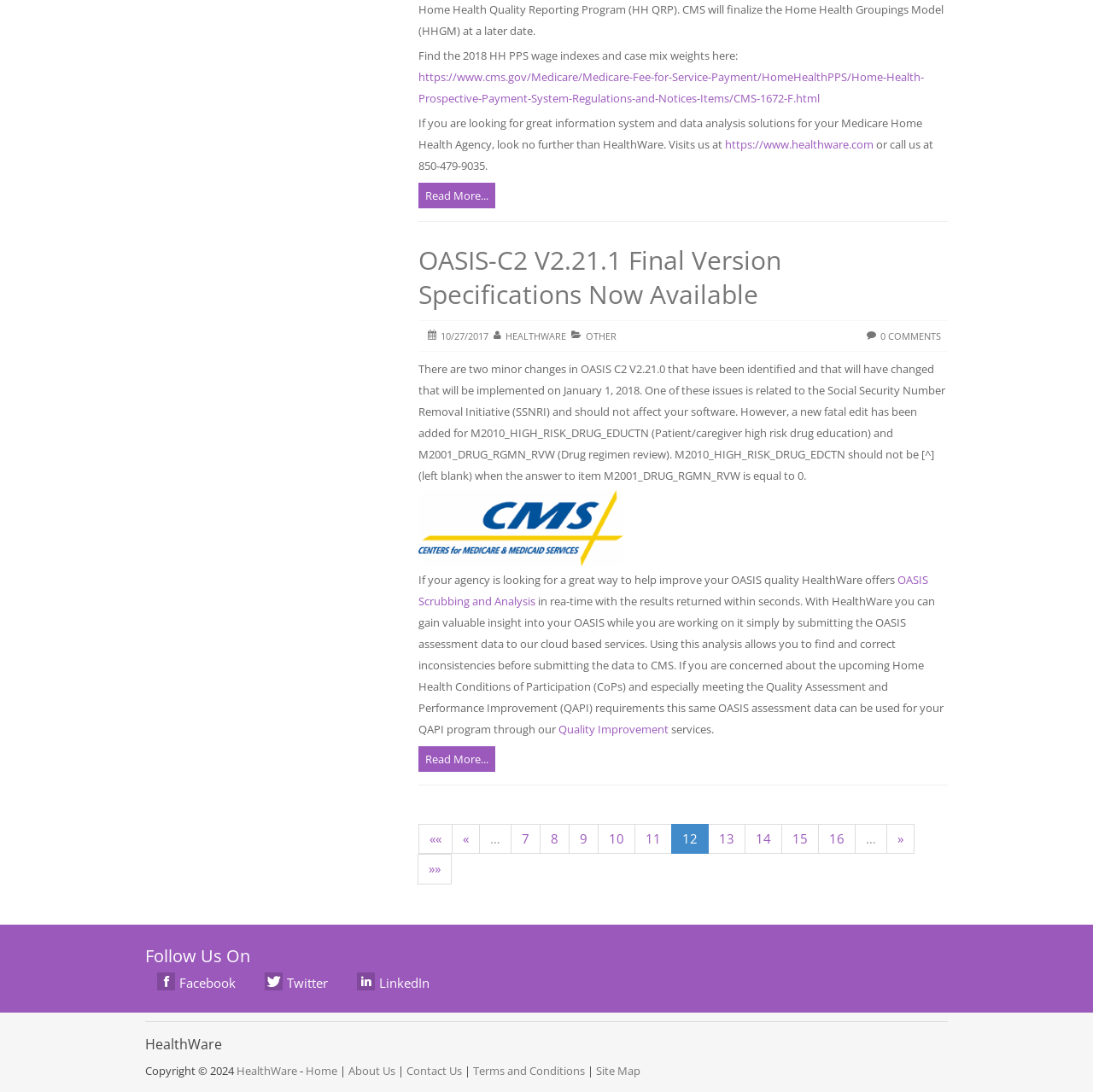Please provide a one-word or short phrase answer to the question:
What social media platforms can you follow HealthWare on?

Facebook, Twitter, LinkedIn